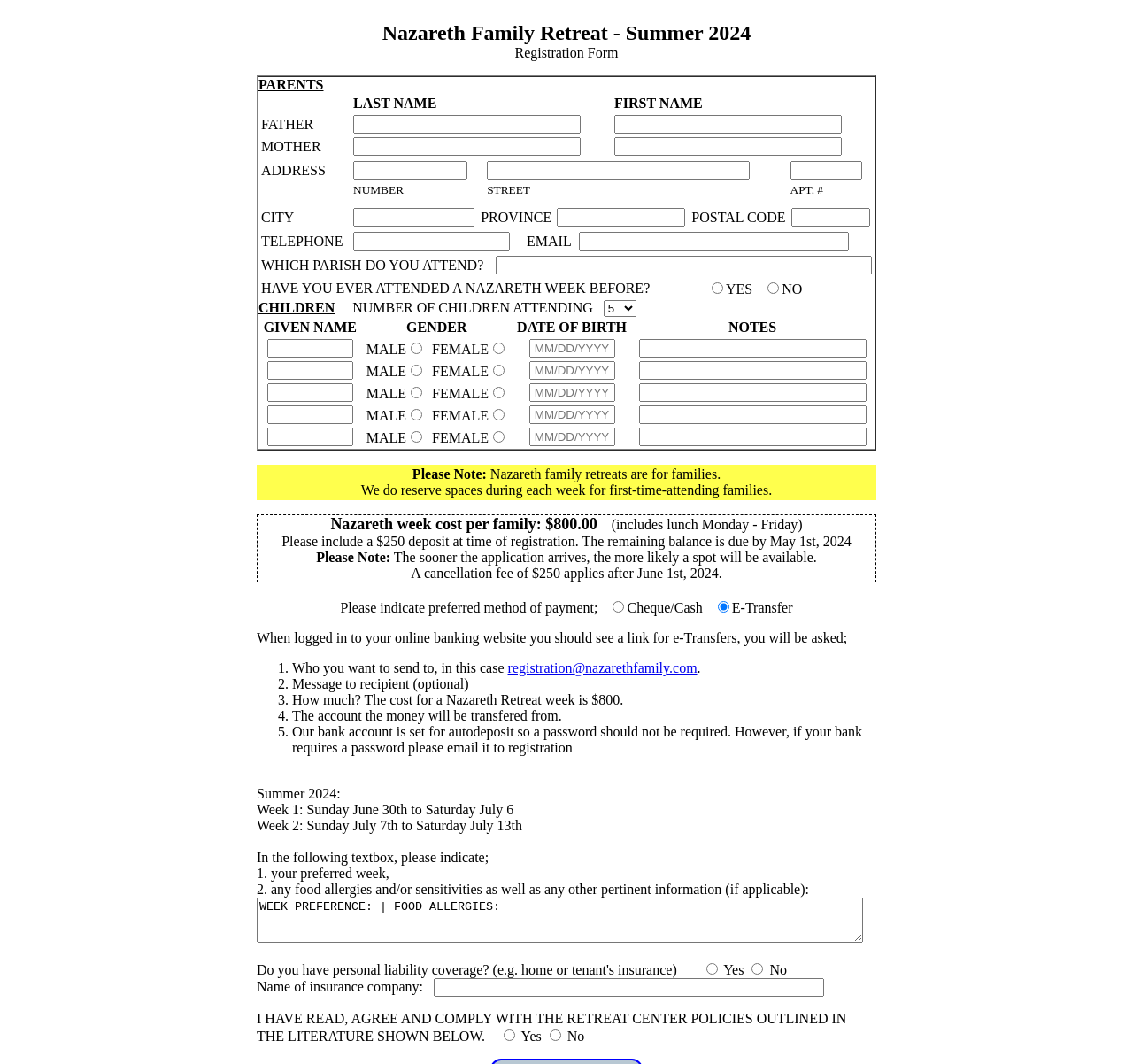Highlight the bounding box coordinates of the element that should be clicked to carry out the following instruction: "Enter email address". The coordinates must be given as four float numbers ranging from 0 to 1, i.e., [left, top, right, bottom].

[0.511, 0.218, 0.749, 0.236]